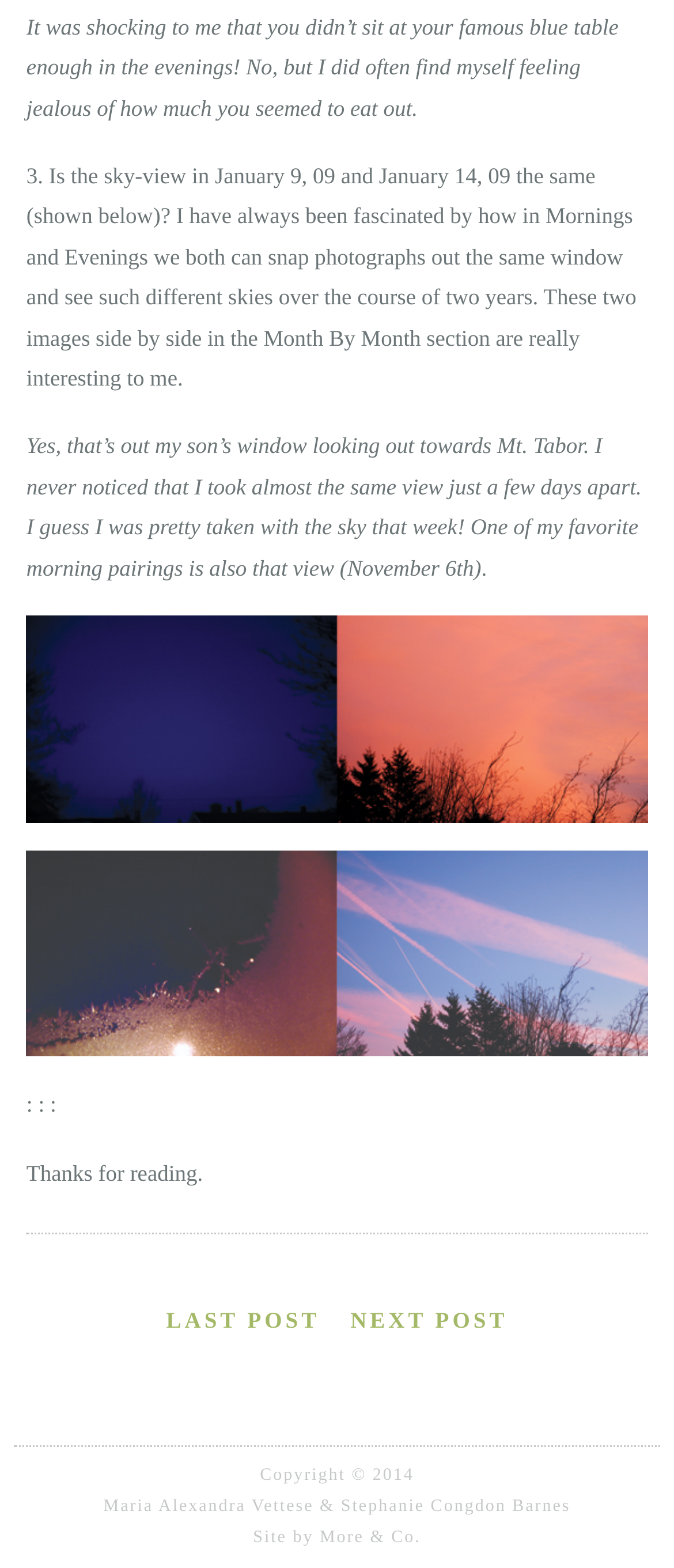Given the description of a UI element: "More & Co.", identify the bounding box coordinates of the matching element in the webpage screenshot.

[0.474, 0.974, 0.625, 0.986]